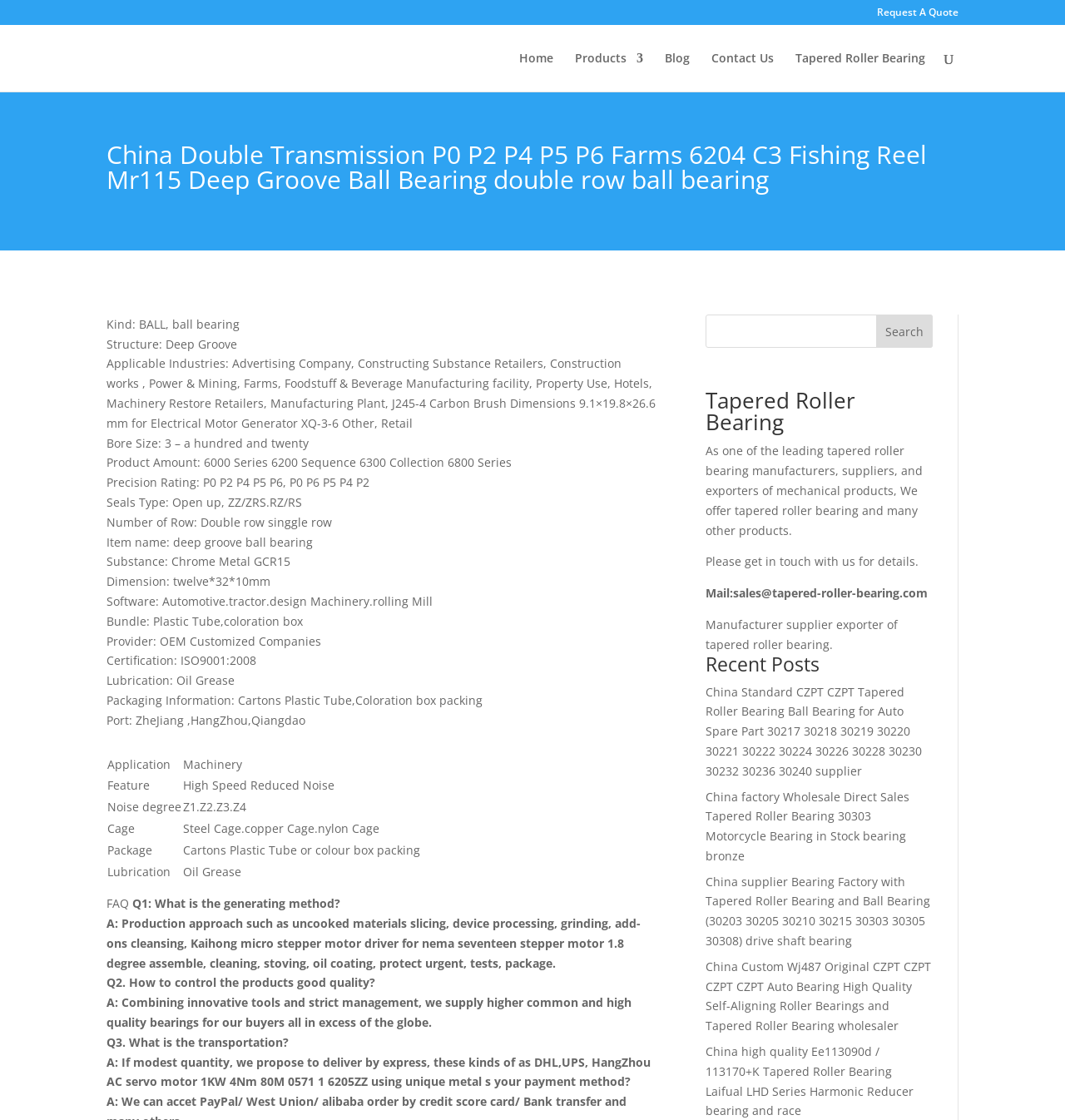Show the bounding box coordinates of the element that should be clicked to complete the task: "Search for tapered roller bearing".

[0.663, 0.281, 0.876, 0.31]